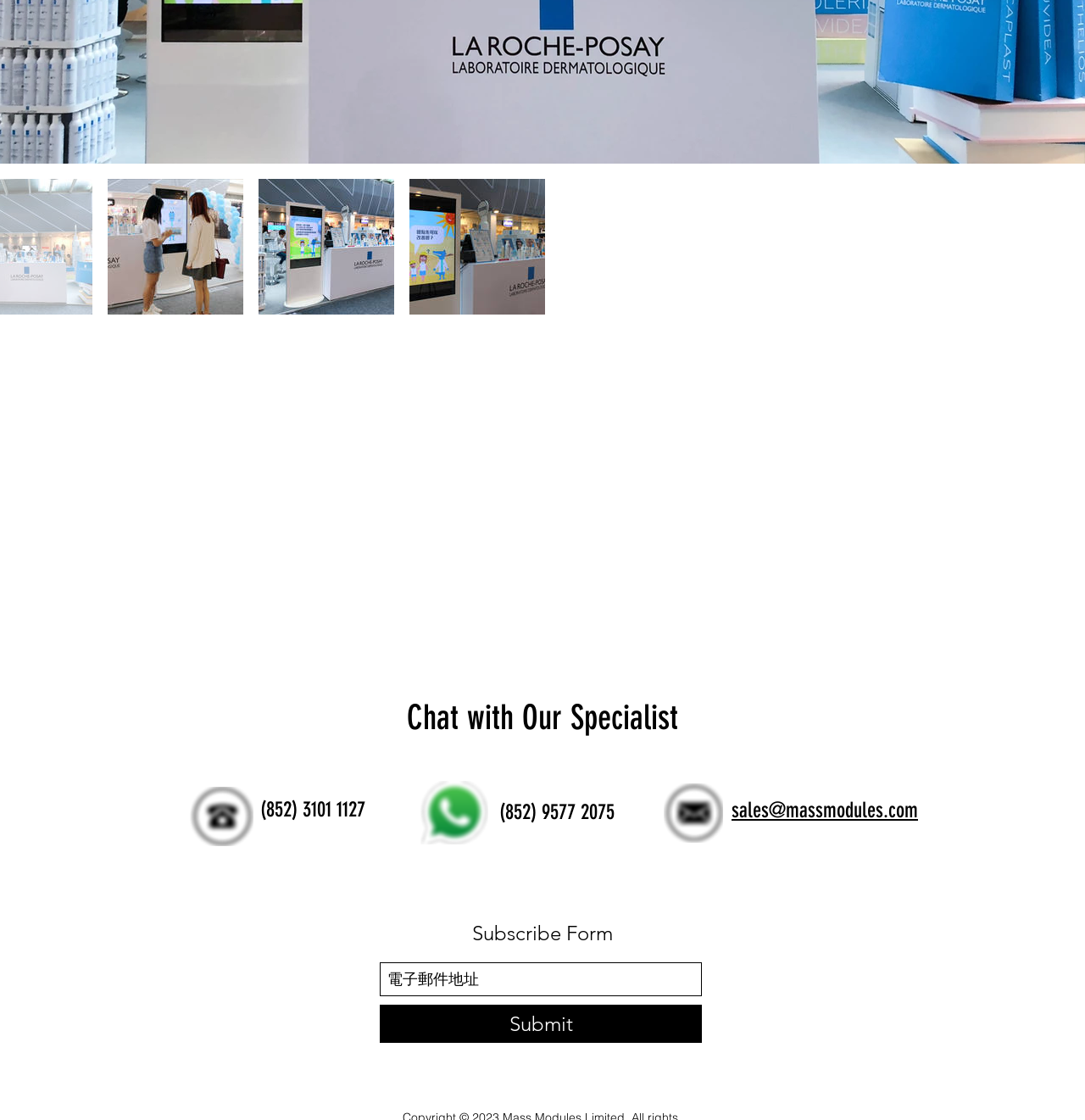What is the phone number to contact the specialist? Based on the screenshot, please respond with a single word or phrase.

(852) 3101 1127